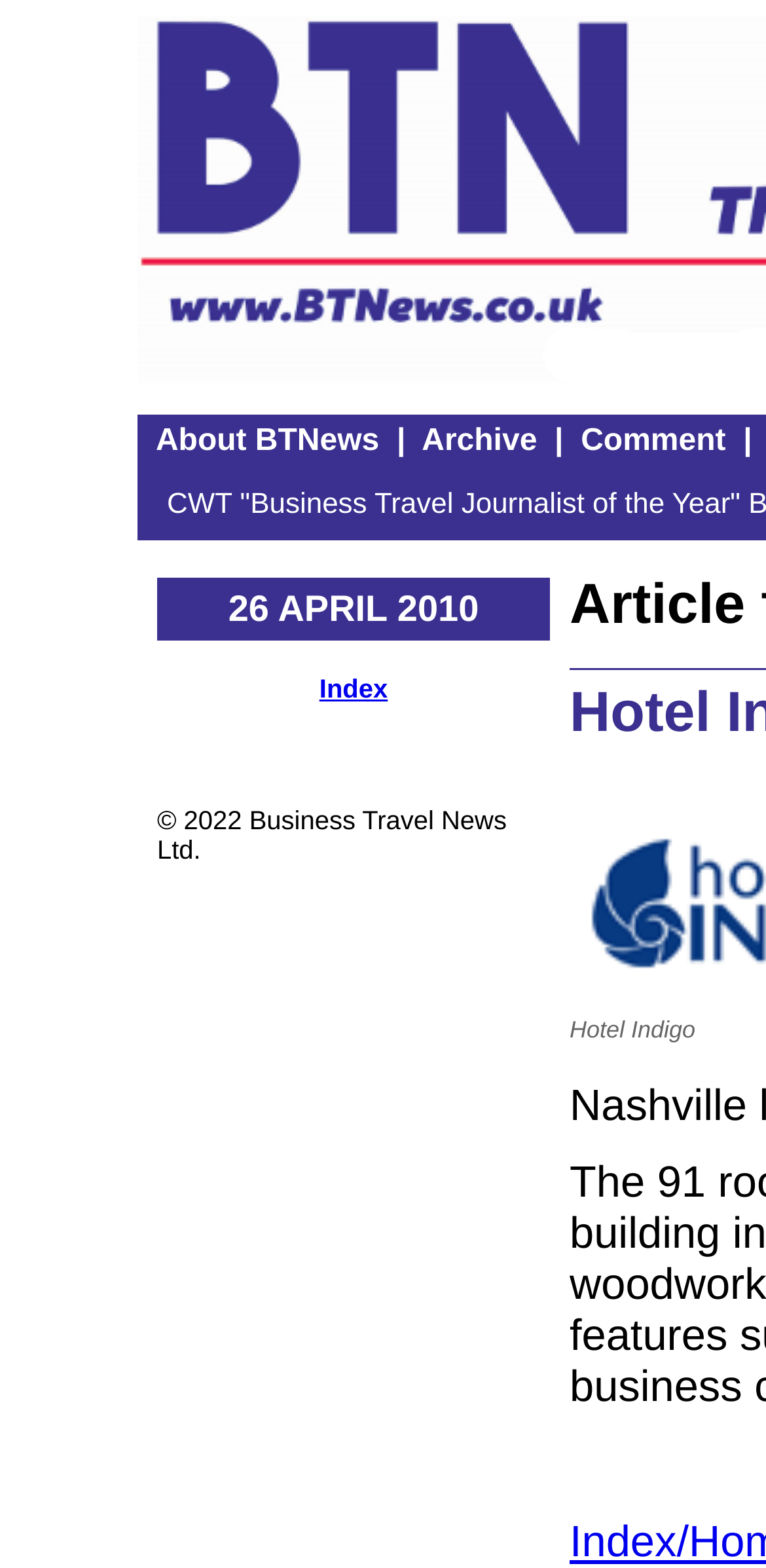Use the details in the image to answer the question thoroughly: 
What is the copyright year mentioned on the webpage?

I found the copyright information '© 2022 Business Travel News Ltd.' on the webpage, which is located in a static text element with bounding box coordinates [0.205, 0.514, 0.661, 0.551]. This indicates that the website's content is copyrighted by Business Travel News Ltd. in the year 2022.